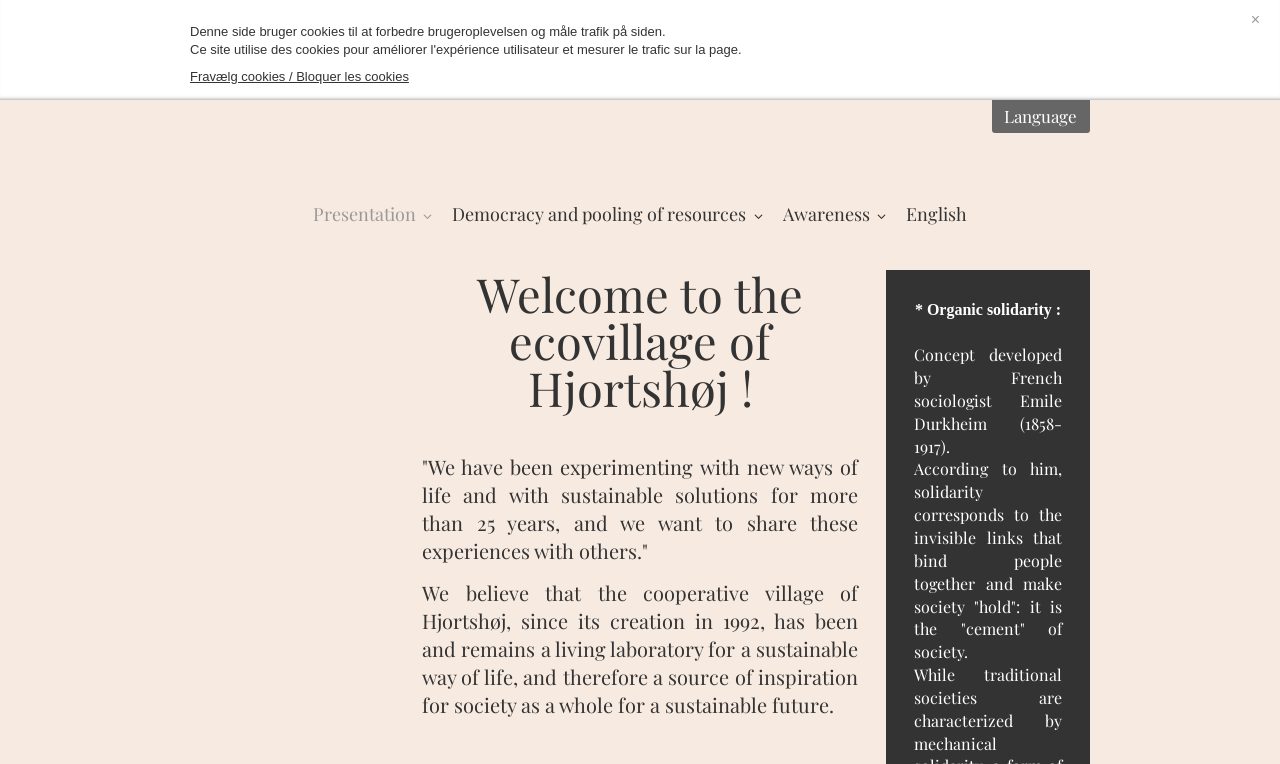Refer to the screenshot and give an in-depth answer to this question: What is the concept developed by Emile Durkheim?

The concept 'Organic solidarity' is mentioned in the text '* Organic solidarity :' which is followed by a description of the concept developed by French sociologist Emile Durkheim.